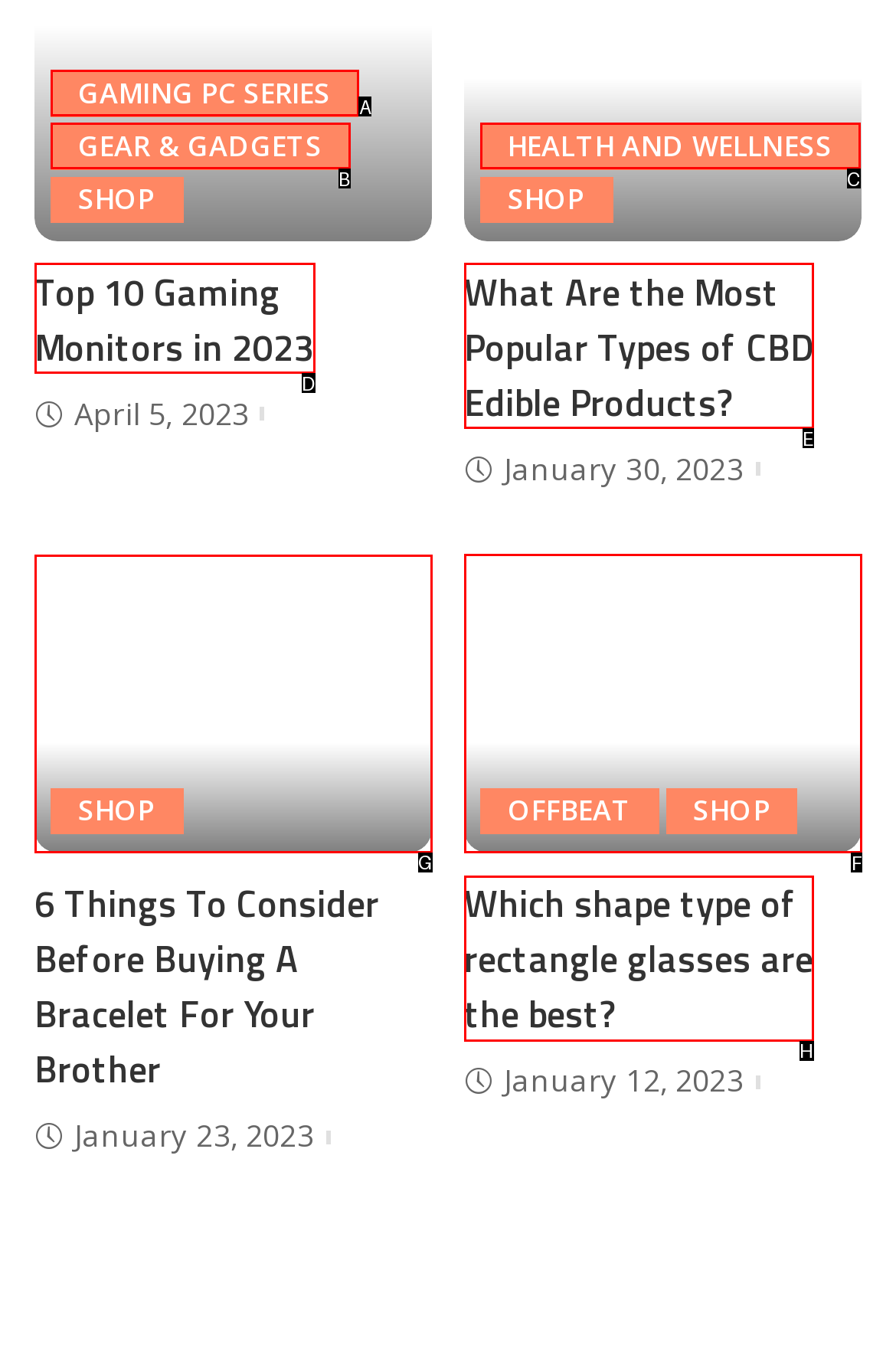Choose the UI element to click on to achieve this task: Subscribe. Reply with the letter representing the selected element.

None